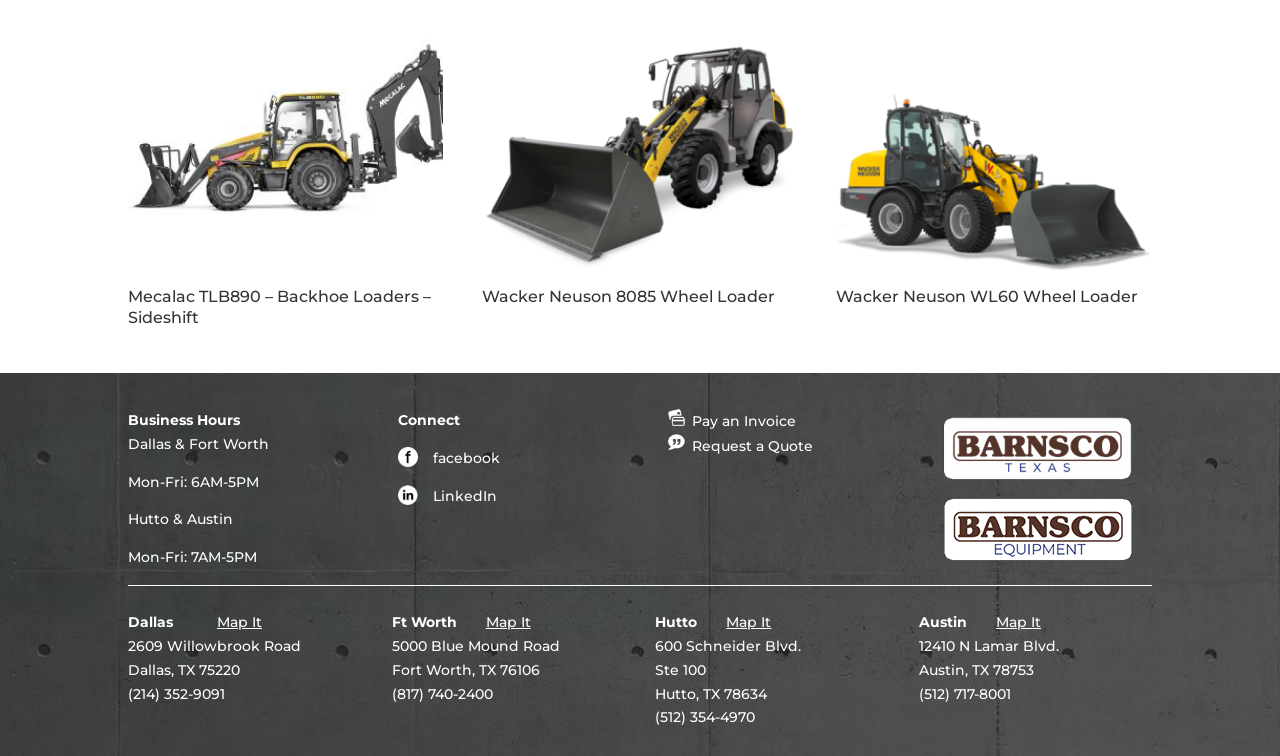Please identify the bounding box coordinates of the clickable element to fulfill the following instruction: "Request a Quote". The coordinates should be four float numbers between 0 and 1, i.e., [left, top, right, bottom].

[0.538, 0.577, 0.635, 0.601]